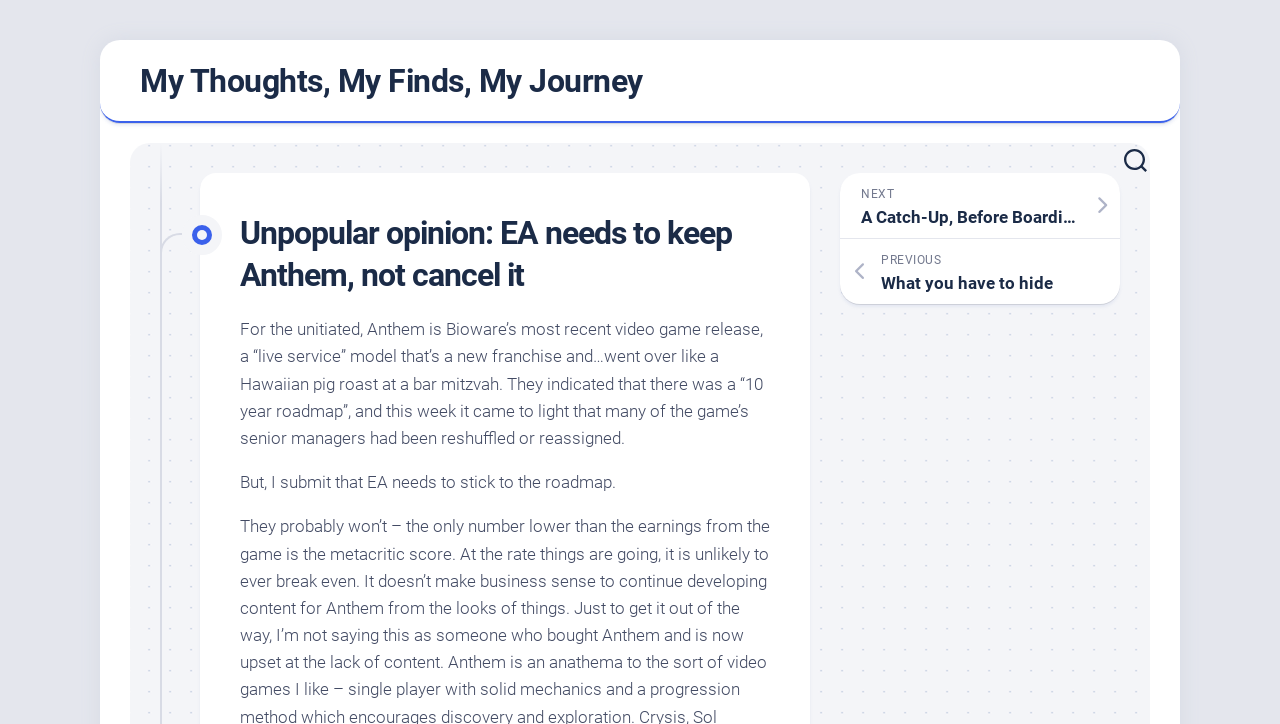What is the format of the webpage?
Based on the screenshot, provide your answer in one word or phrase.

Blog post